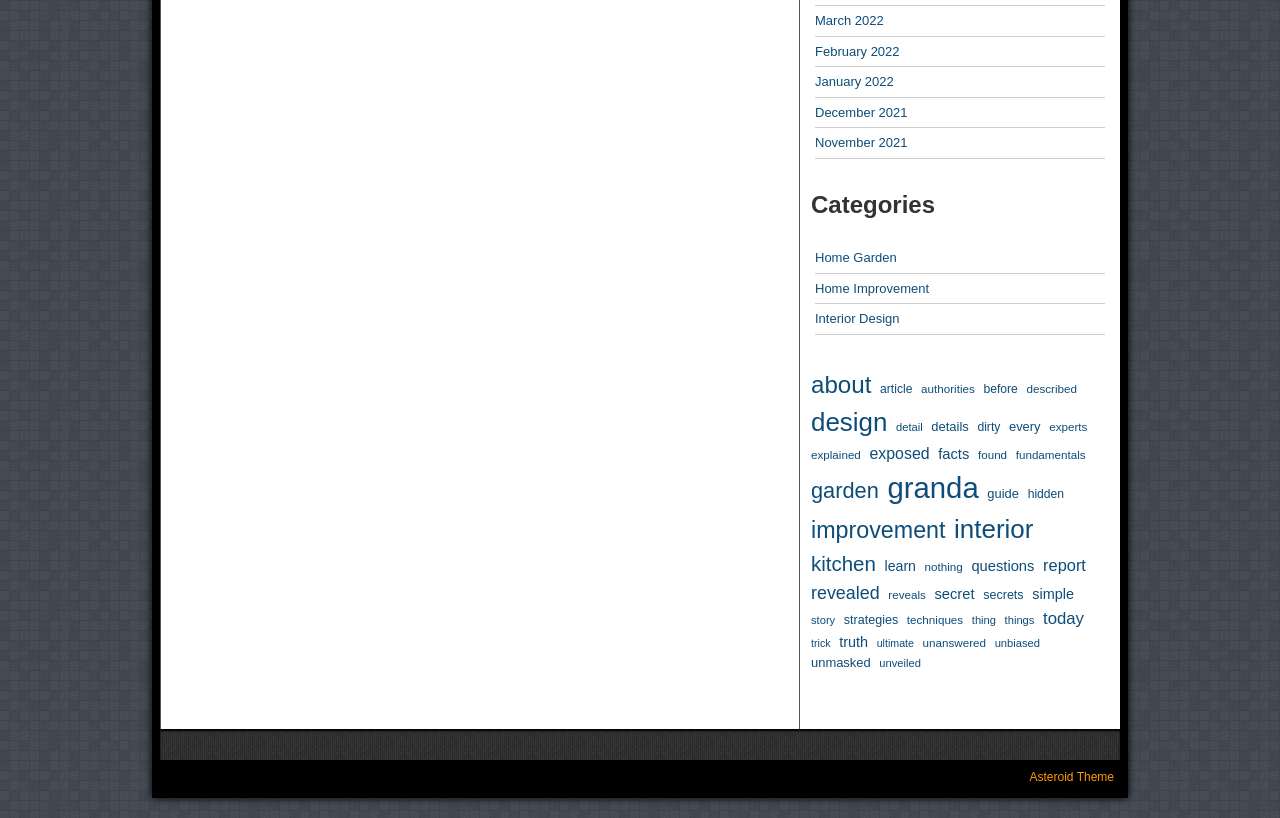Could you highlight the region that needs to be clicked to execute the instruction: "Read articles about 'Interior Design'"?

[0.637, 0.381, 0.703, 0.399]